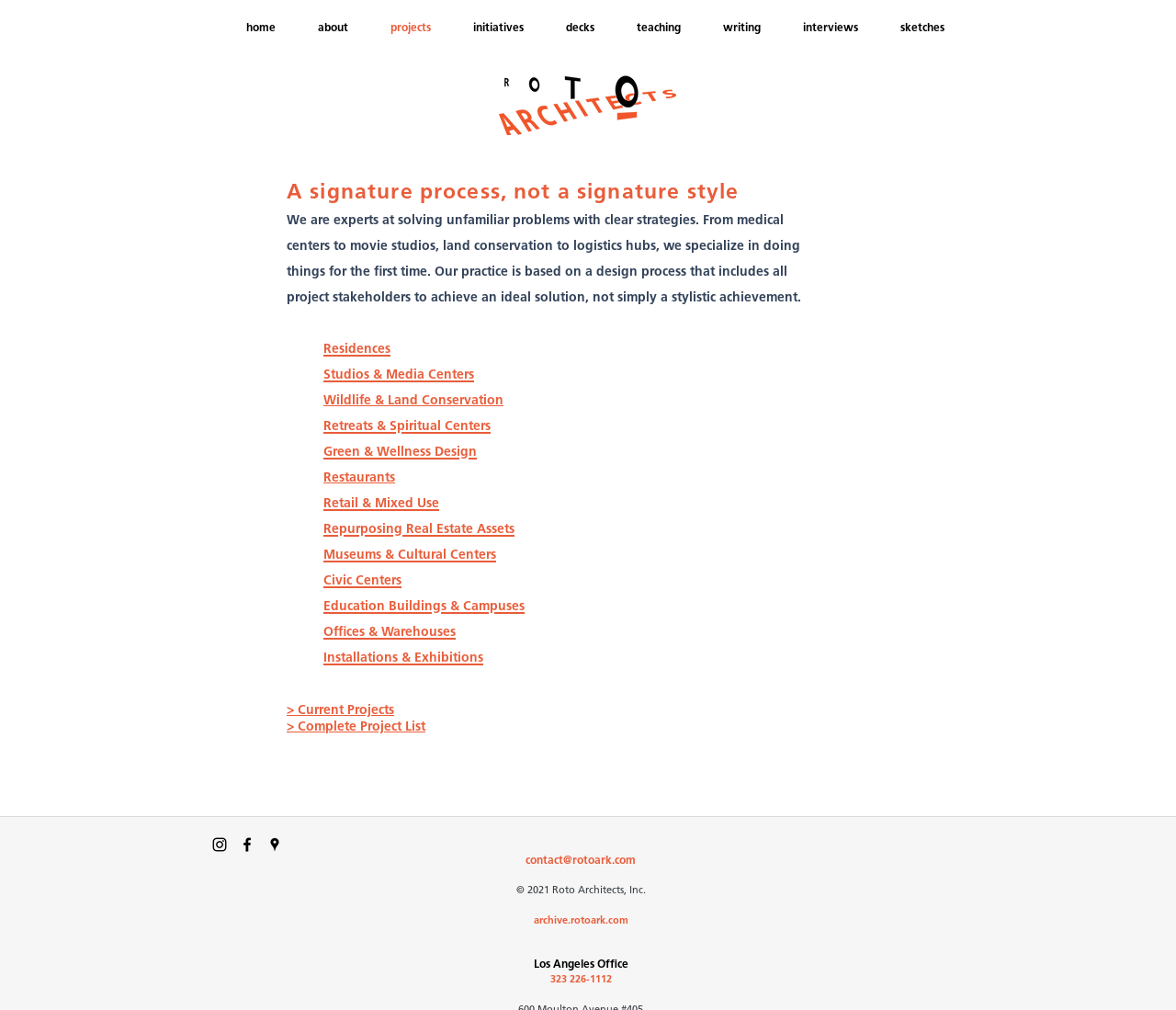Refer to the image and offer a detailed explanation in response to the question: Is there a way to contact the architecture firm?

I found this answer by looking at the bottom of the page, where it provides an email address 'contact@rotoark.com' and a phone number, indicating that there are ways to contact the firm.